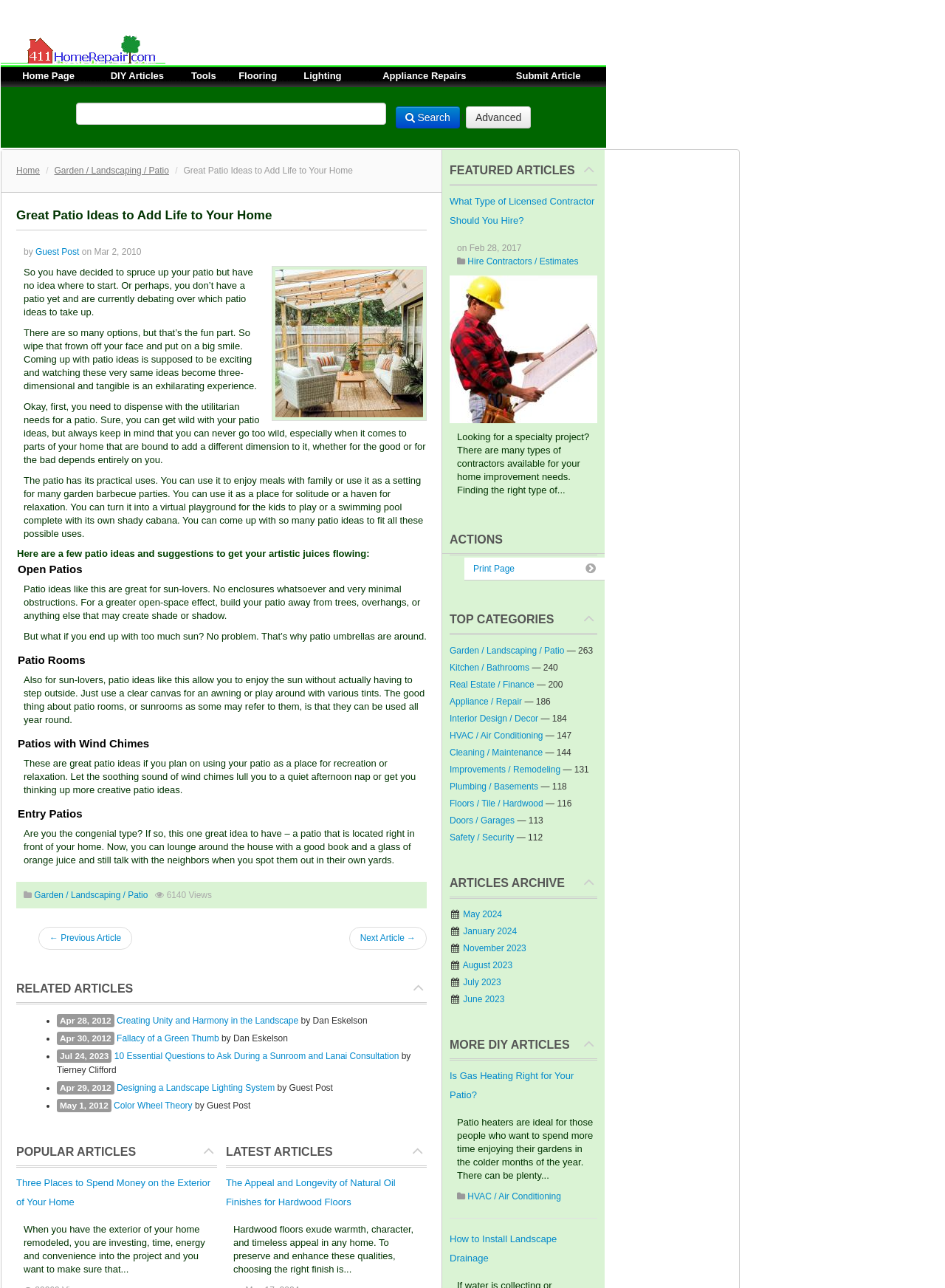Using the element description parent_node: 返回 Back, predict the bounding box coordinates for the UI element. Provide the coordinates in (top-left x, top-left y, bottom-right x, bottom-right y) format with values ranging from 0 to 1.

None